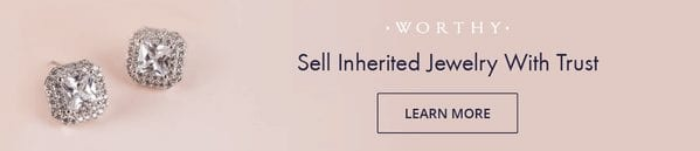Using the information in the image, could you please answer the following question in detail:
What is the label on the button below the call to action?

According to the caption, the button below the call to action is labeled 'LEARN MORE', which suggests that it invites viewers to explore the services offered in more detail.